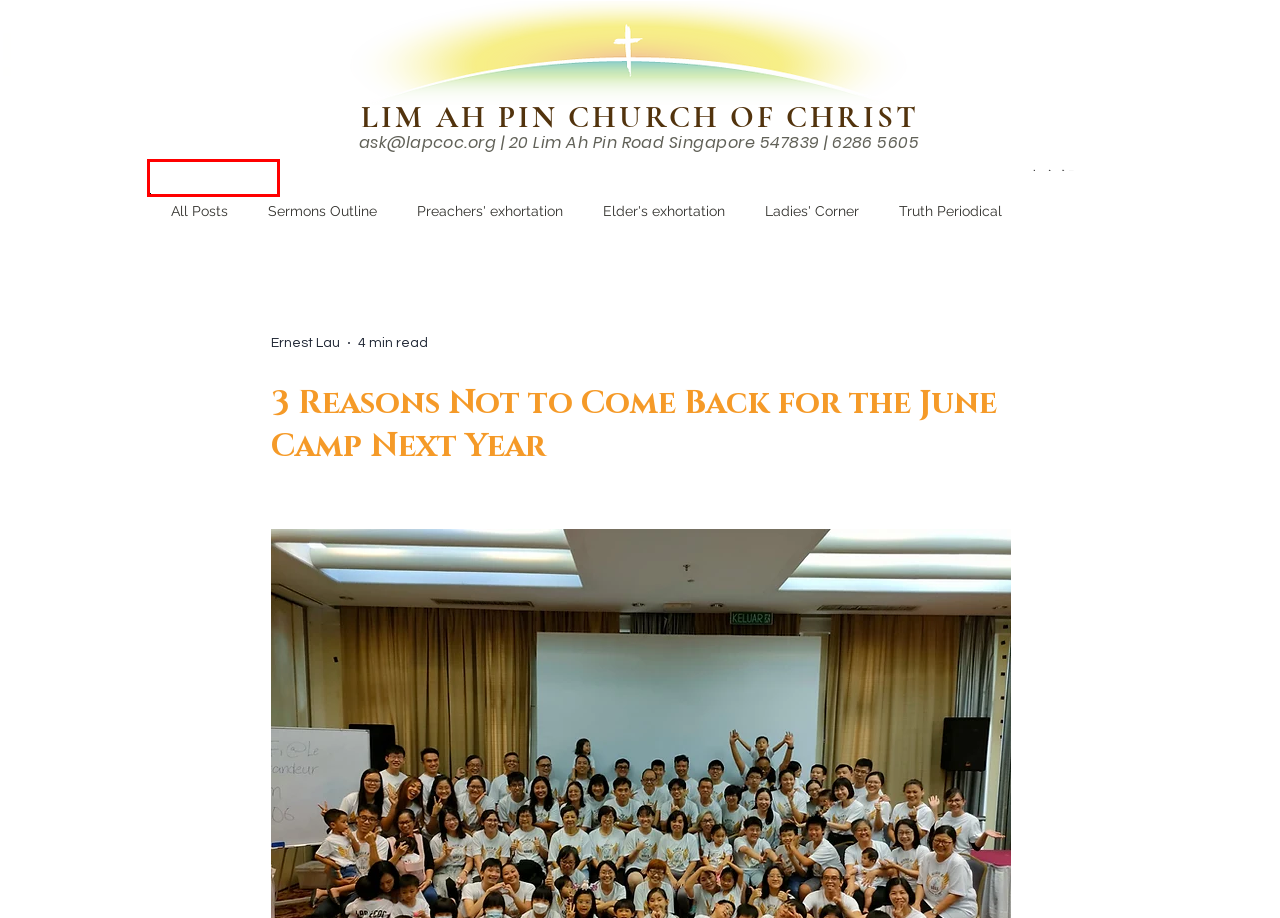You are given a screenshot of a webpage with a red rectangle bounding box around a UI element. Select the webpage description that best matches the new webpage after clicking the element in the bounding box. Here are the candidates:
A. EVENTS | lapcoc
B. Growing Closer
C. Preachers' exhortation
D. Lim Ah Pin Church of Christ, Singapore
E. Chinese （中文部） | lapcoc
F. Elder's exhortation
G. ARTICLES | lapcoc
H. Men's Corner

D